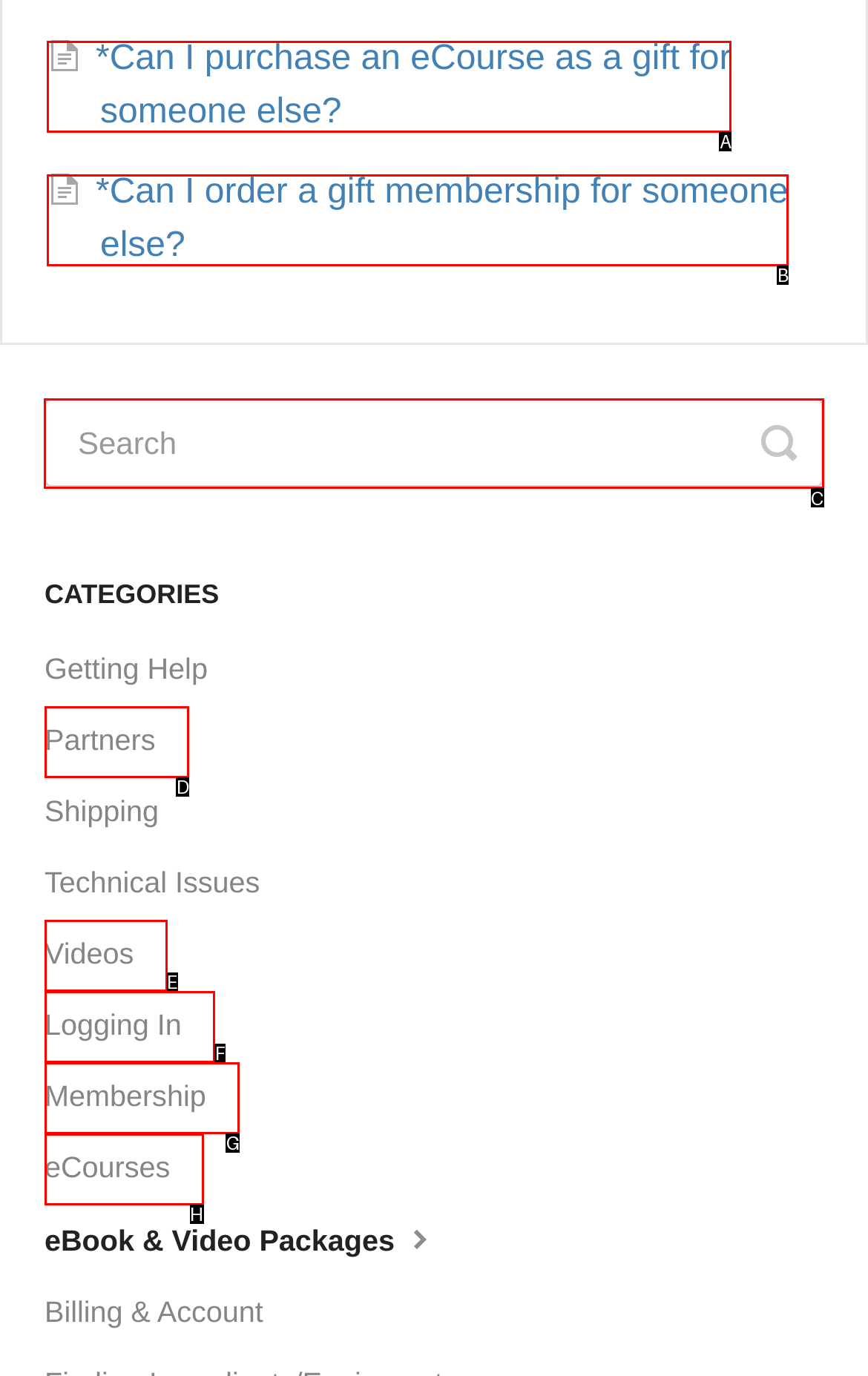Select the appropriate HTML element that needs to be clicked to execute the following task: Search for something. Respond with the letter of the option.

C